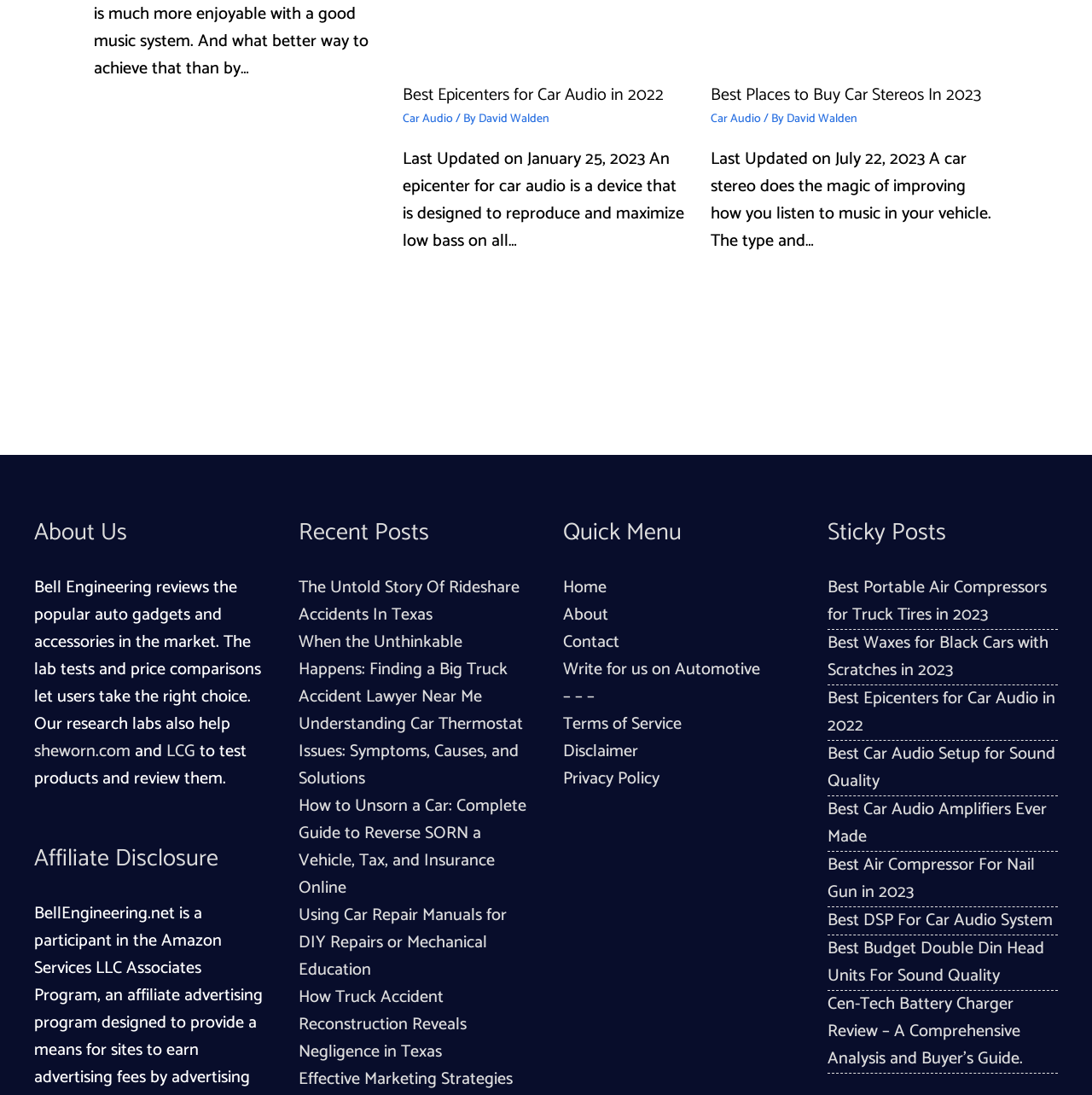Please specify the bounding box coordinates in the format (top-left x, top-left y, bottom-right x, bottom-right y), with values ranging from 0 to 1. Identify the bounding box for the UI component described as follows: Home

[0.516, 0.524, 0.555, 0.55]